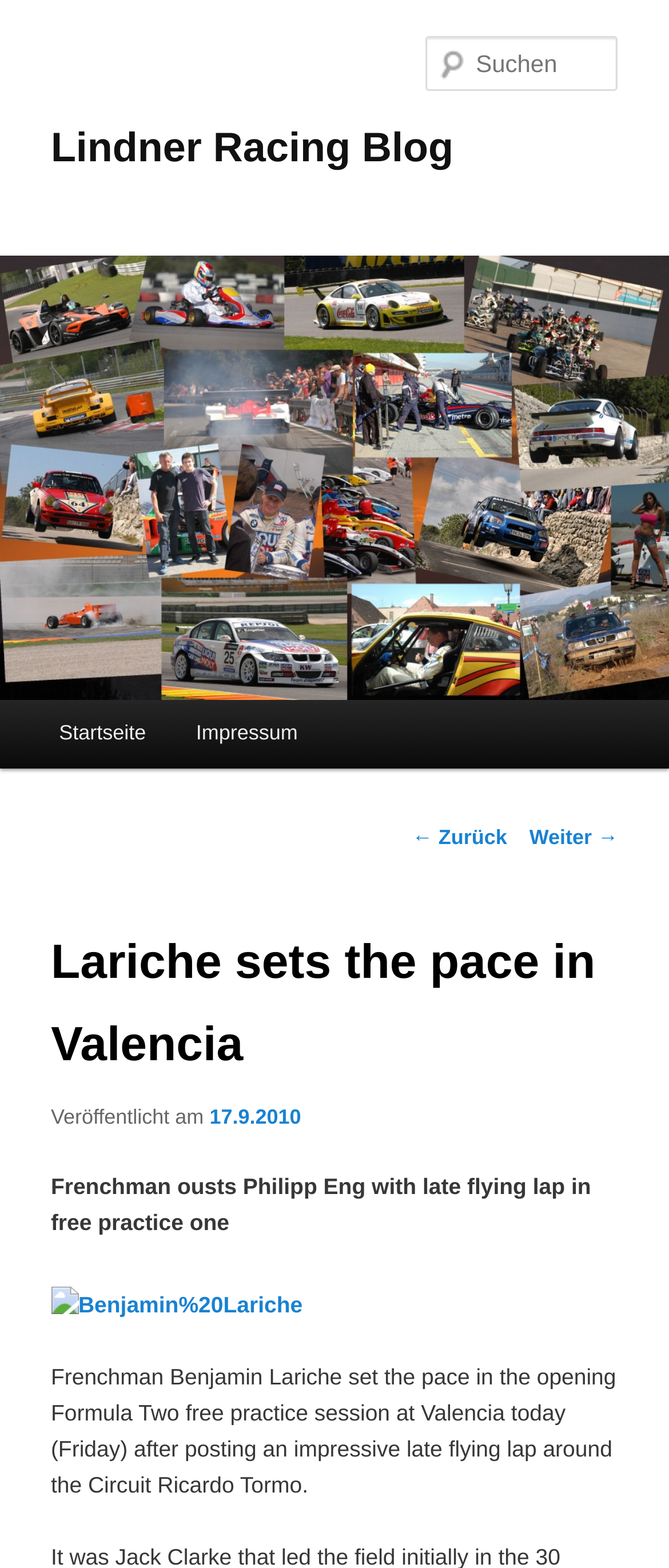Pinpoint the bounding box coordinates of the area that should be clicked to complete the following instruction: "view previous post". The coordinates must be given as four float numbers between 0 and 1, i.e., [left, top, right, bottom].

[0.616, 0.526, 0.758, 0.541]